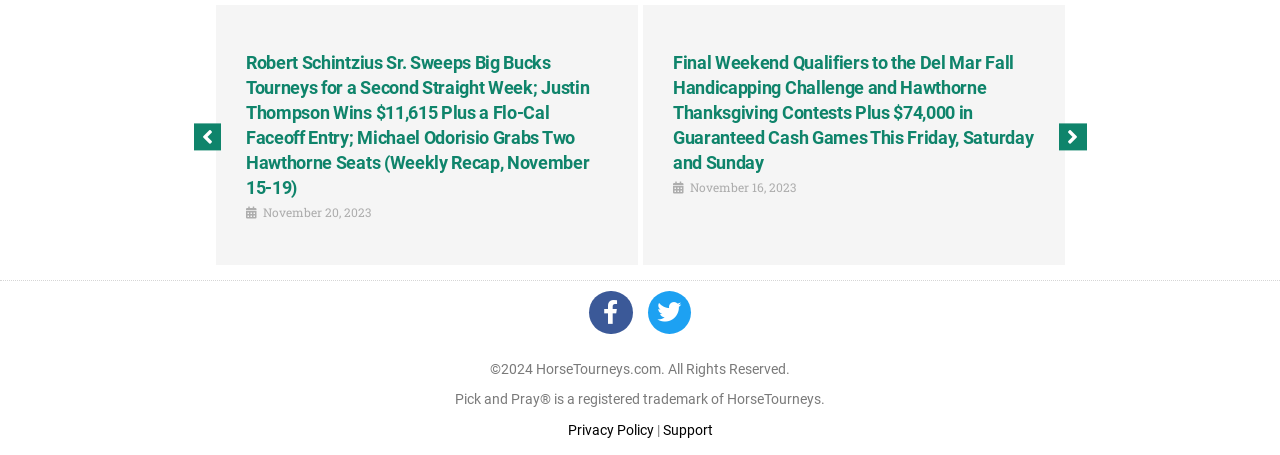Please analyze the image and give a detailed answer to the question:
What is the purpose of the 'Next' button?

I inferred the purpose of the 'Next' button by its location and text. It is located at the top of the page, and its text is 'Next', which suggests that it is used to navigate to a next page or section.